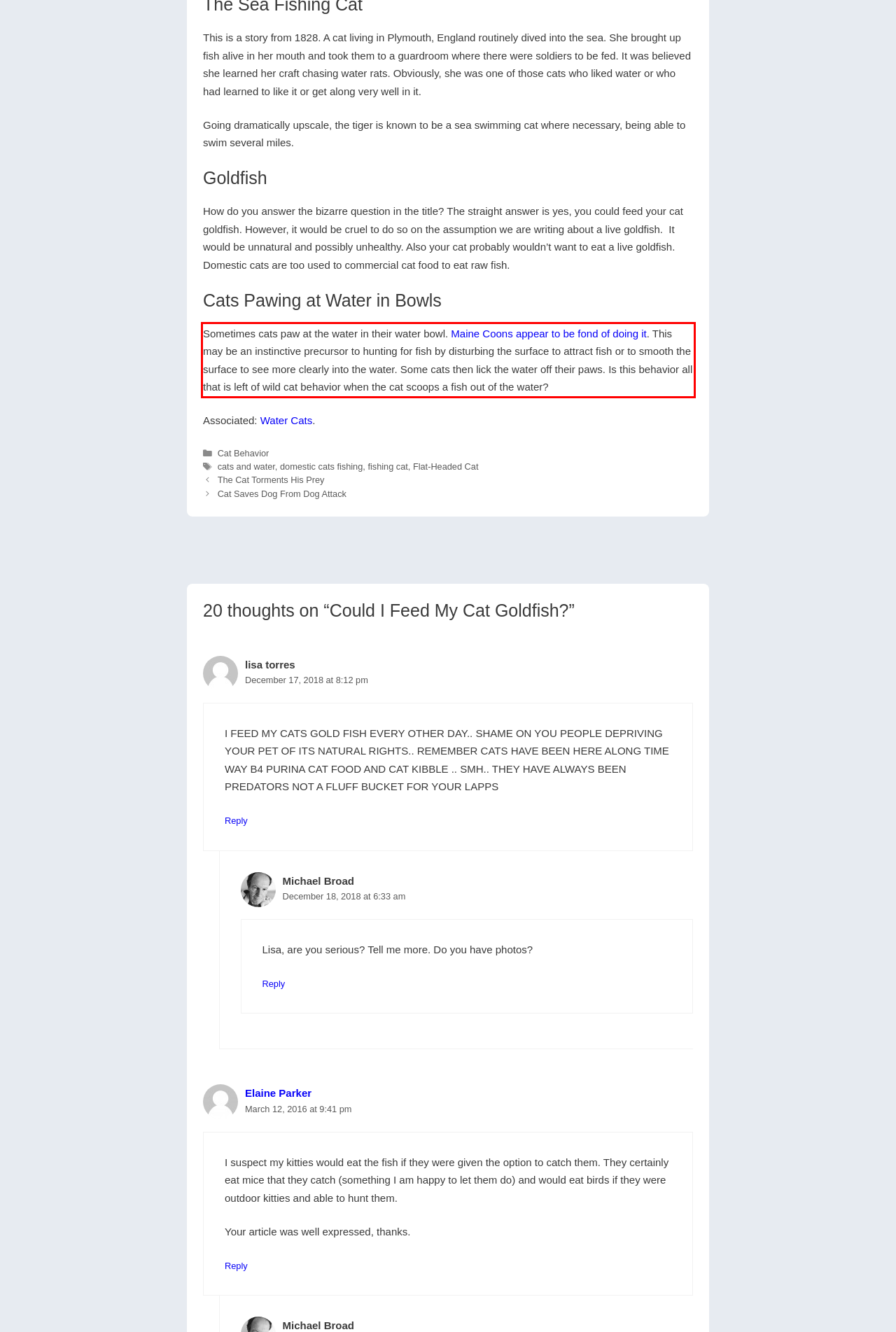Please look at the webpage screenshot and extract the text enclosed by the red bounding box.

Sometimes cats paw at the water in their water bowl. Maine Coons appear to be fond of doing it. This may be an instinctive precursor to hunting for fish by disturbing the surface to attract fish or to smooth the surface to see more clearly into the water. Some cats then lick the water off their paws. Is this behavior all that is left of wild cat behavior when the cat scoops a fish out of the water?